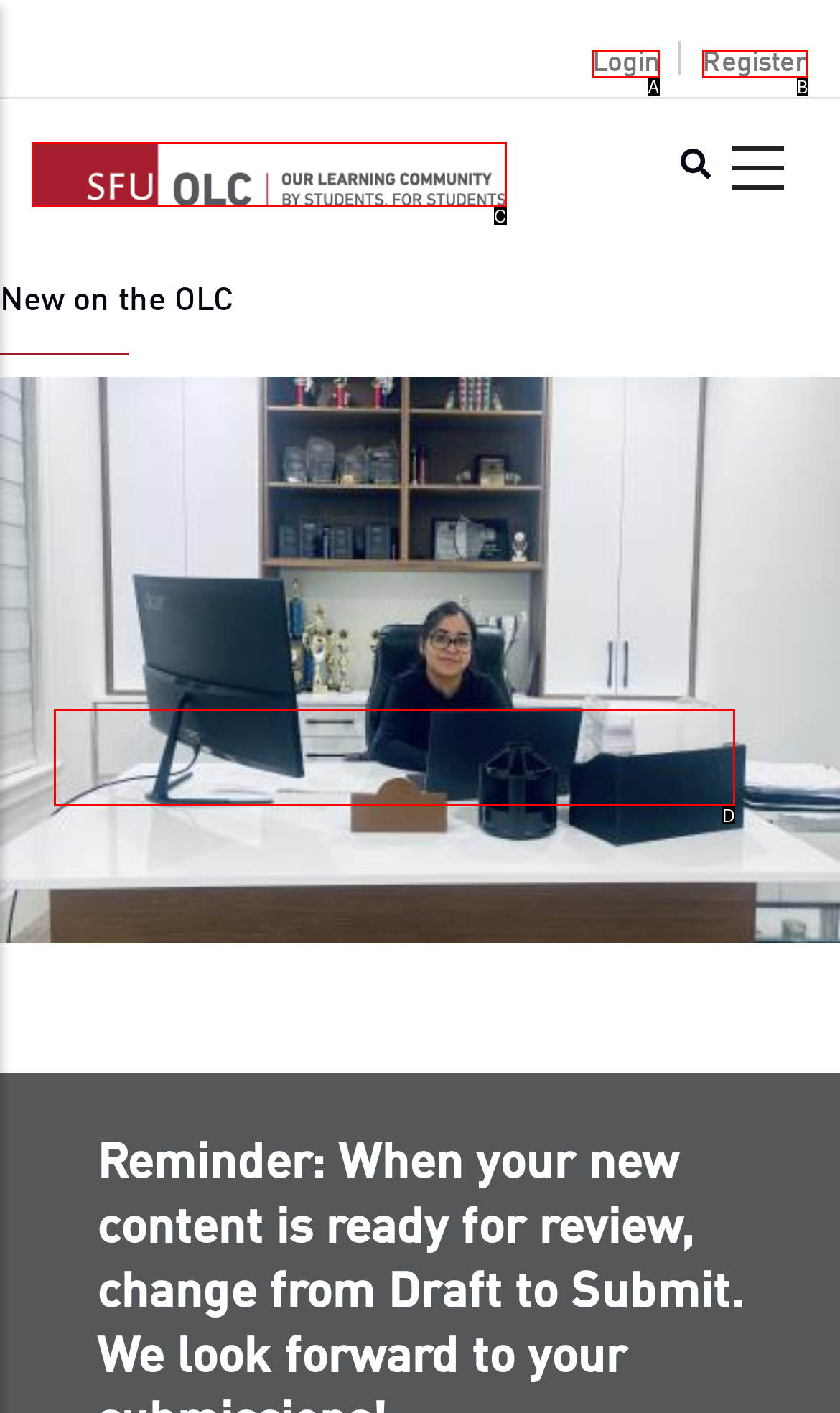Match the element description to one of the options: title="Home"
Respond with the corresponding option's letter.

C